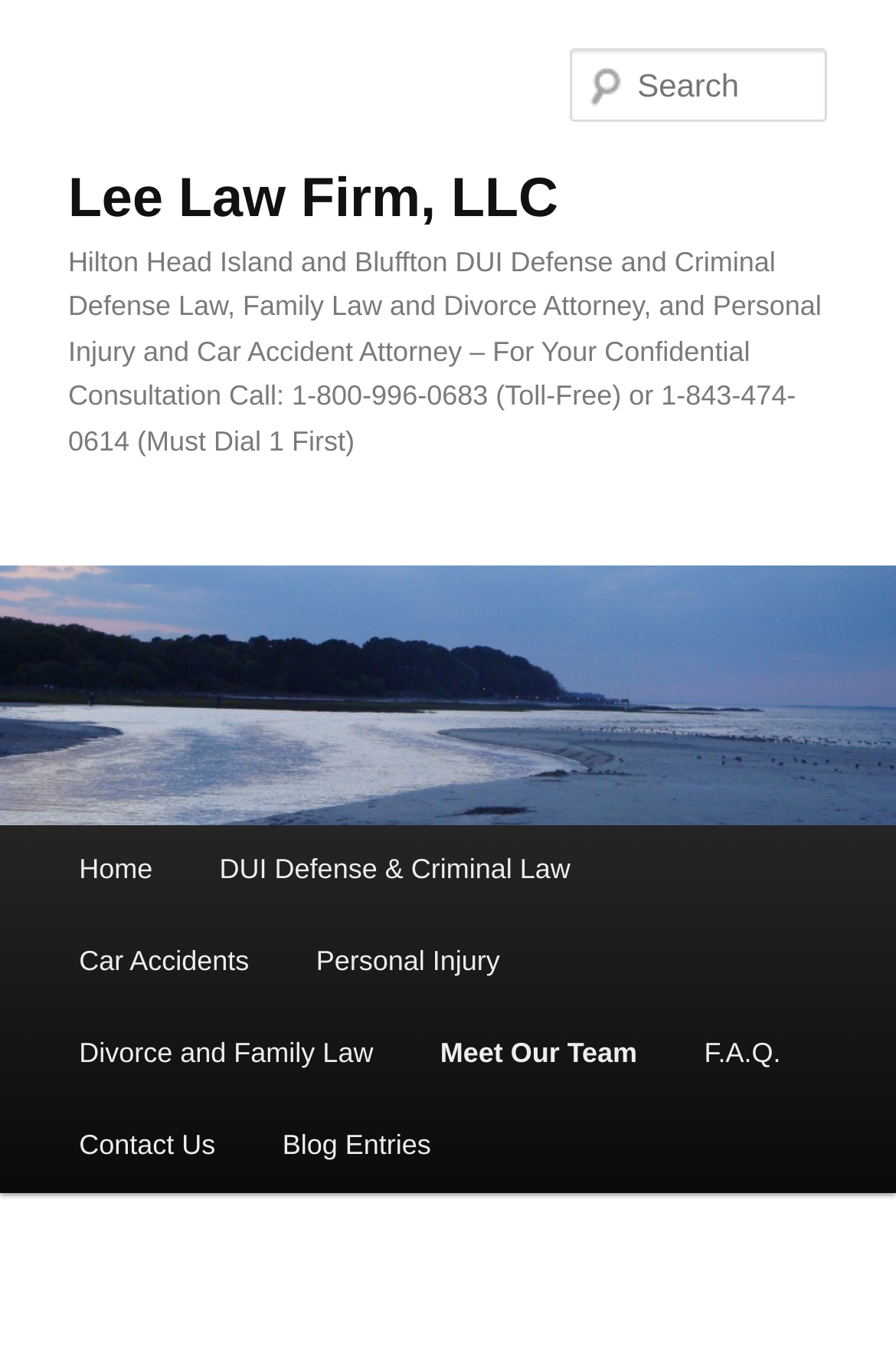Identify the bounding box coordinates of the clickable region to carry out the given instruction: "Meet the team".

[0.454, 0.743, 0.749, 0.811]